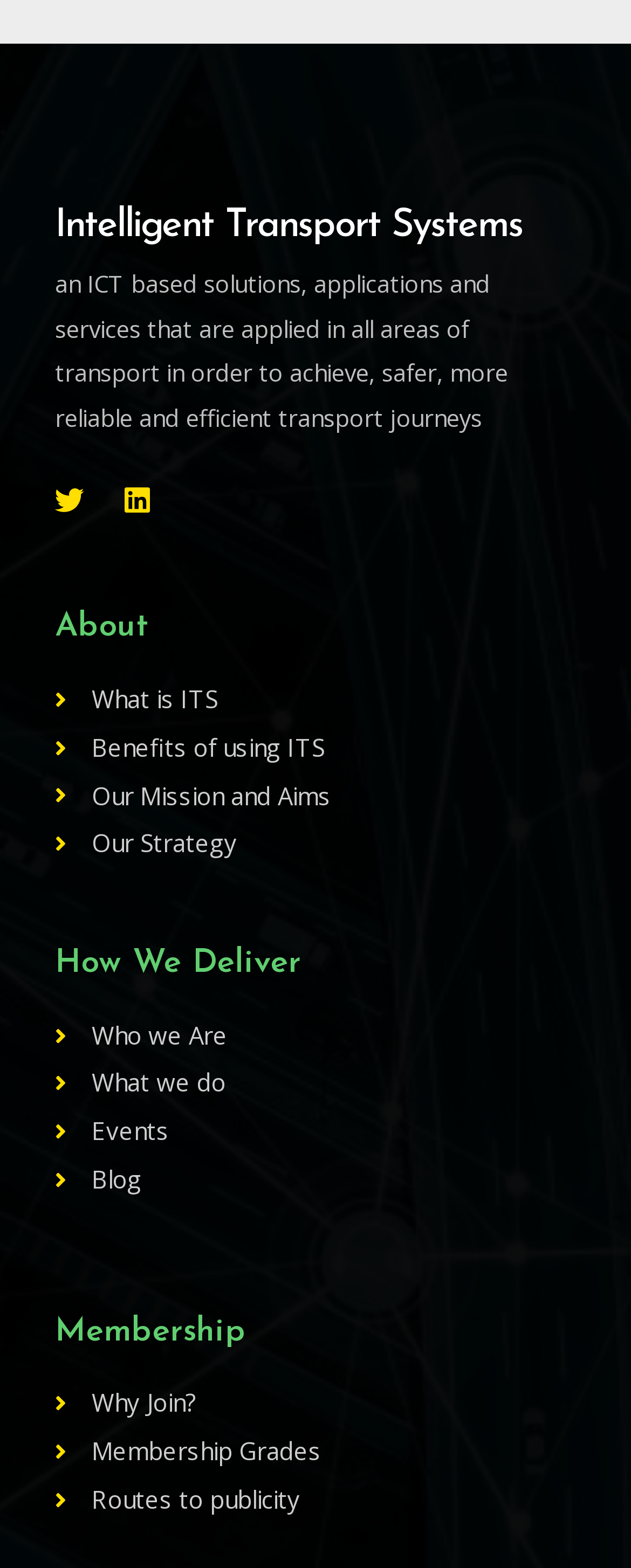Based on the element description Events, identify the bounding box of the UI element in the given webpage screenshot. The coordinates should be in the format (top-left x, top-left y, bottom-right x, bottom-right y) and must be between 0 and 1.

[0.087, 0.708, 0.913, 0.737]